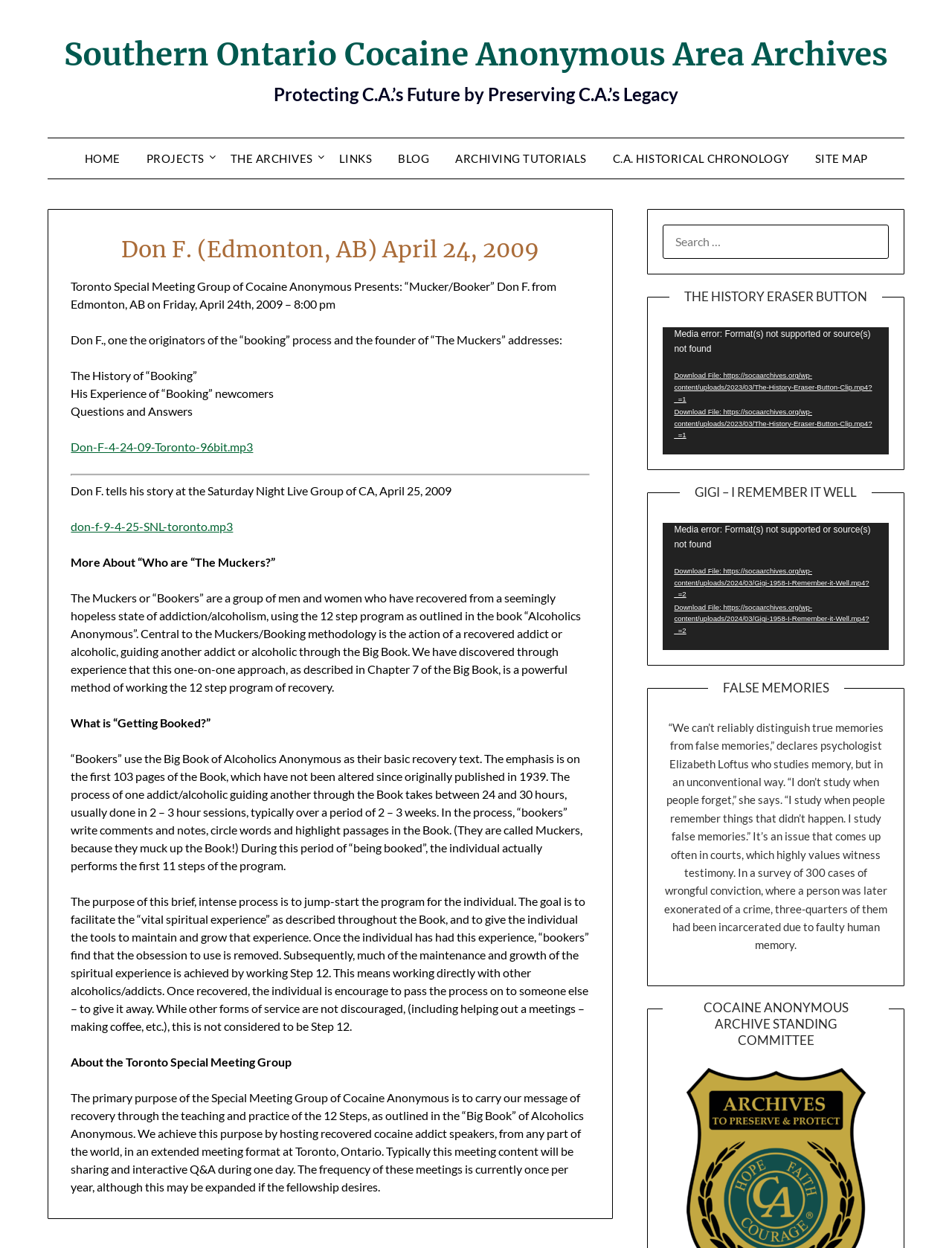Determine the bounding box coordinates for the region that must be clicked to execute the following instruction: "Enter a comment in the comment field".

None